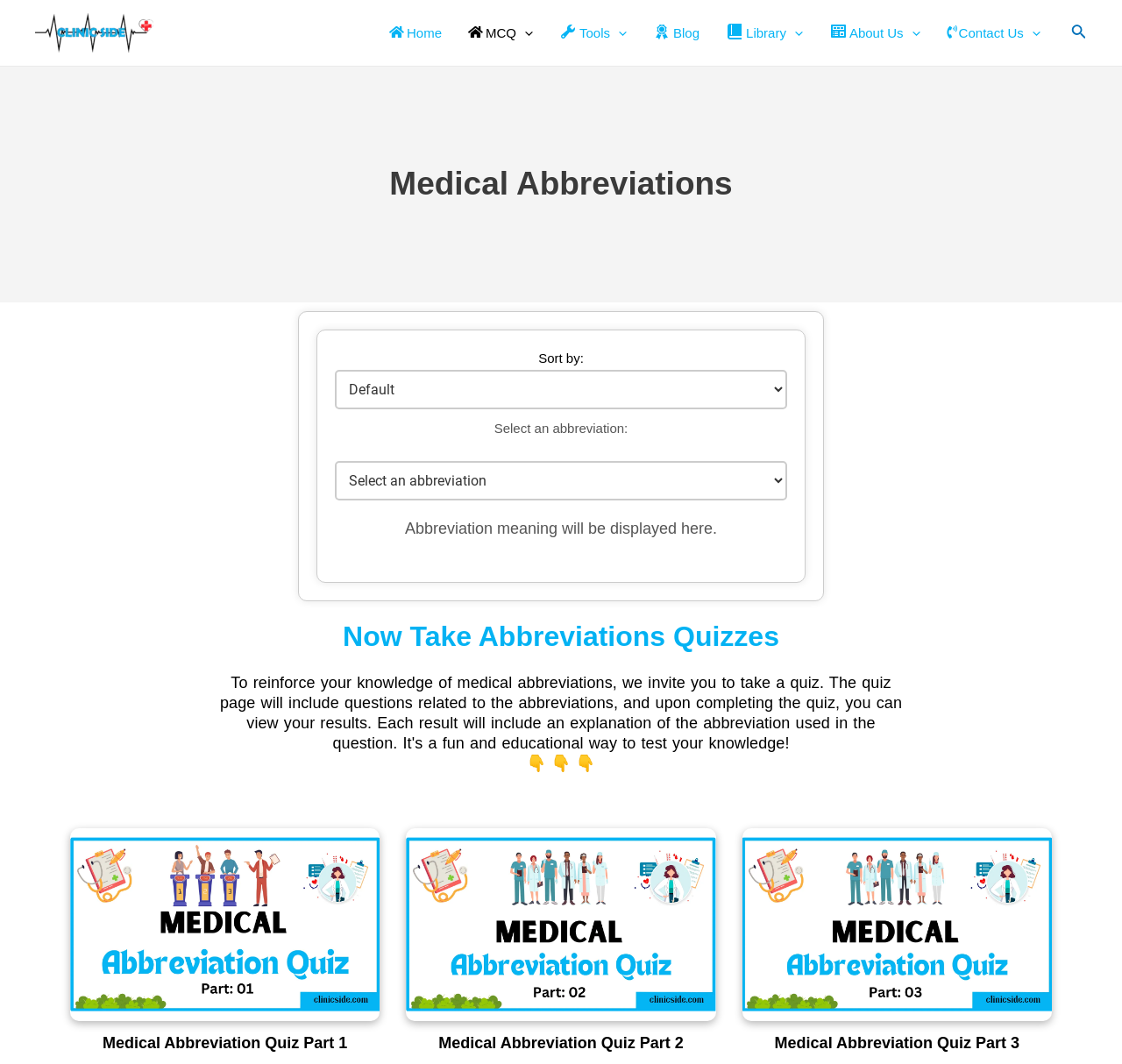From the details in the image, provide a thorough response to the question: How many menu toggles are there in the navigation?

There are five menu toggles in the navigation section, which are 'Home', 'MCQ Menu Toggle', 'Tools Menu Toggle', 'Library Menu Toggle', and 'About Us Menu Toggle'.